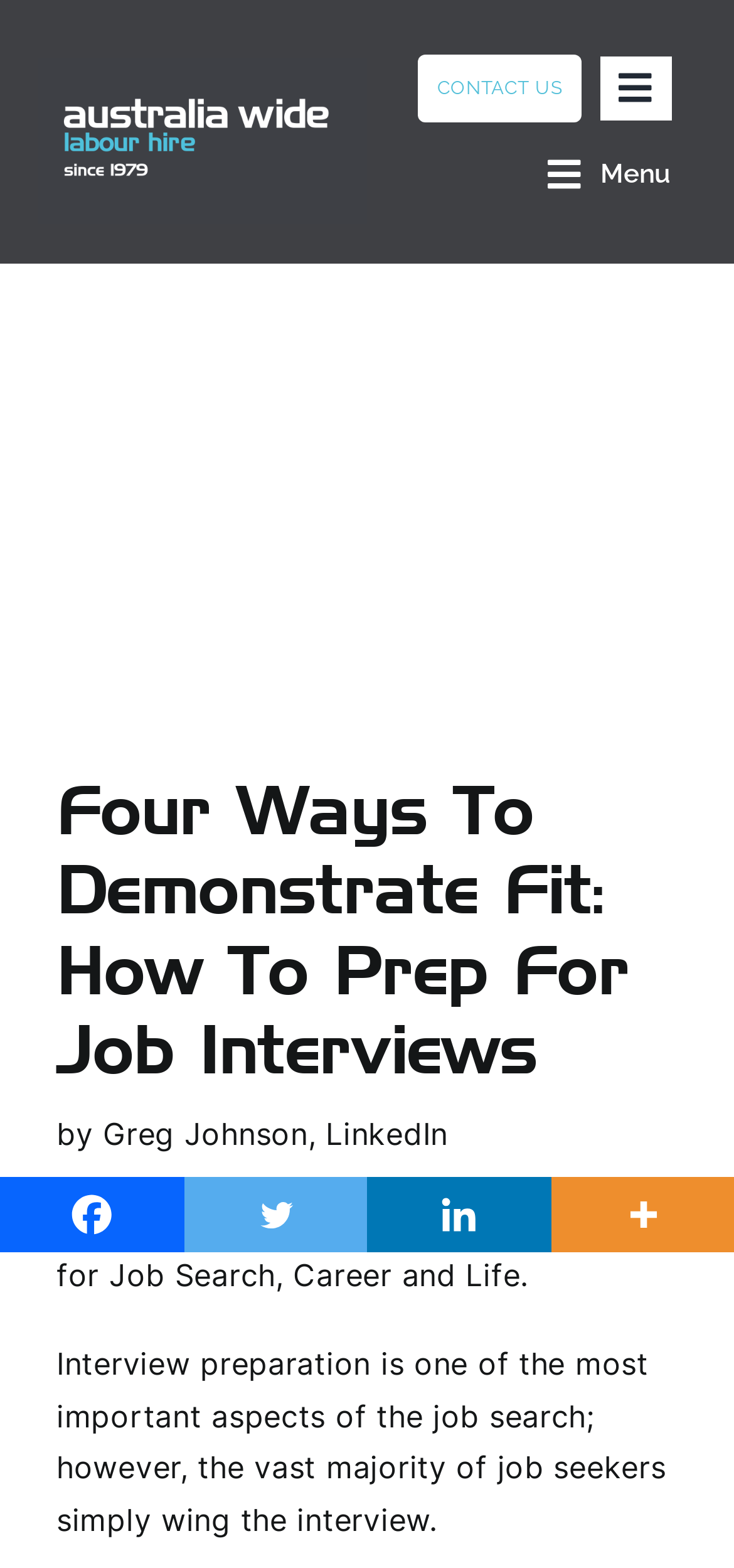Please use the details from the image to answer the following question comprehensively:
What is the name of the company?

The company name can be found in the top-left corner of the webpage, where the logo is located. The logo is an image with the text 'Australia Wide Labour'.